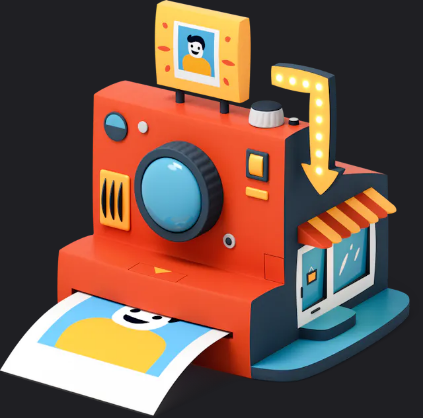What is displayed on the small screen?
Answer the question using a single word or phrase, according to the image.

Cartoon character